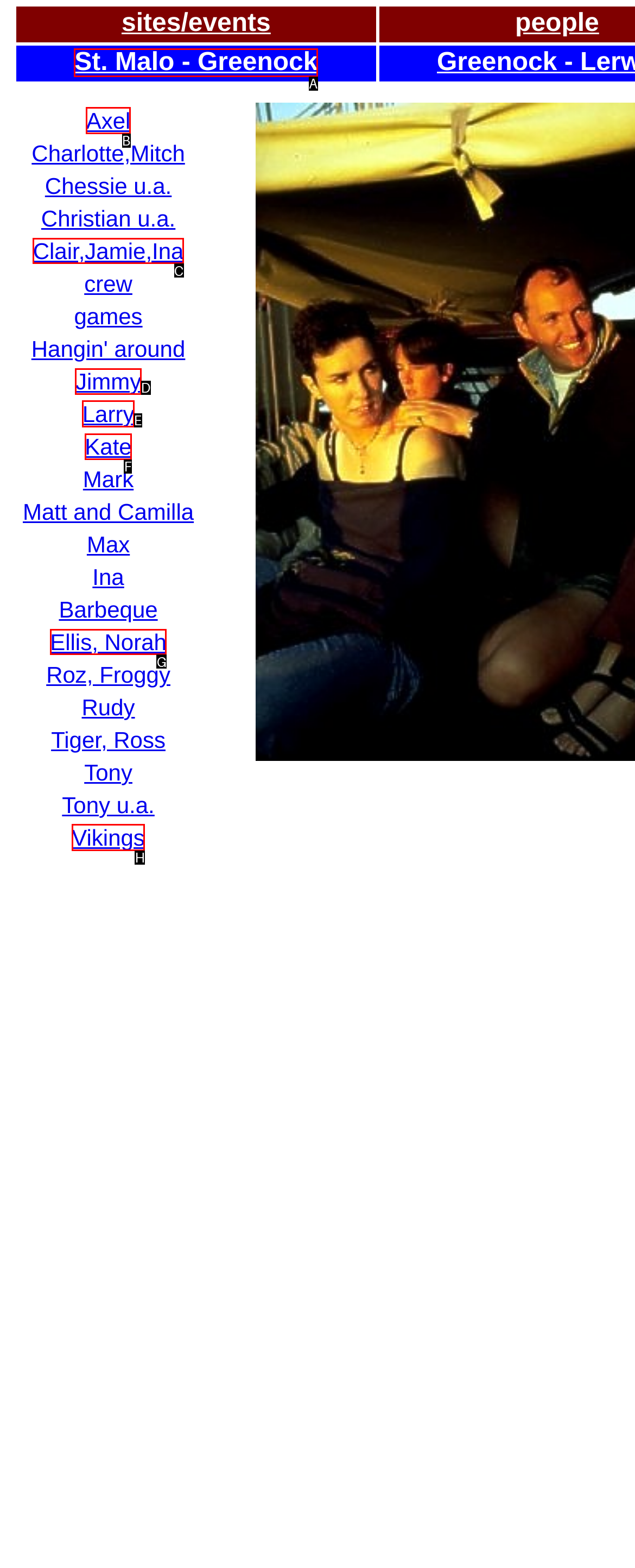Determine the letter of the element I should select to fulfill the following instruction: view St. Malo - Greenock. Just provide the letter.

A